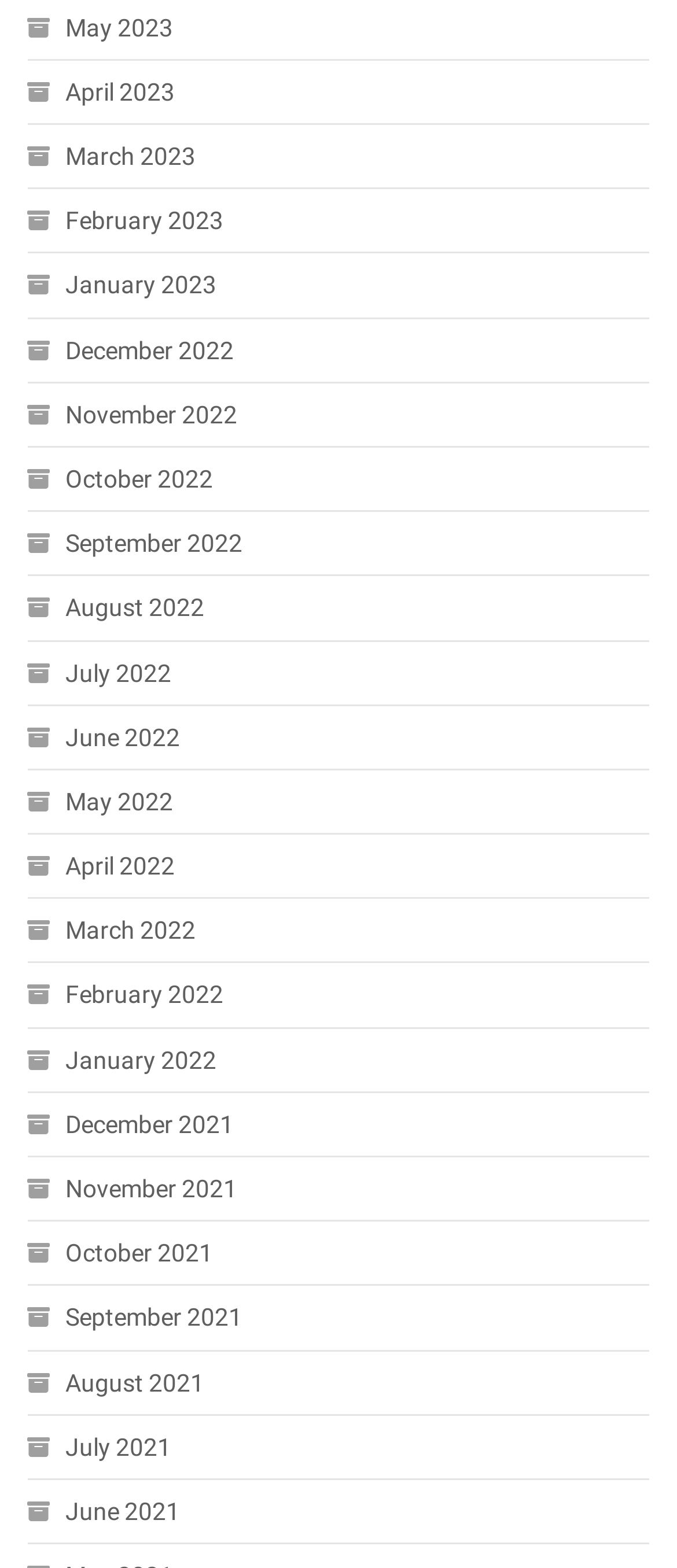Can you determine the bounding box coordinates of the area that needs to be clicked to fulfill the following instruction: "View September 2021"?

[0.04, 0.826, 0.358, 0.855]